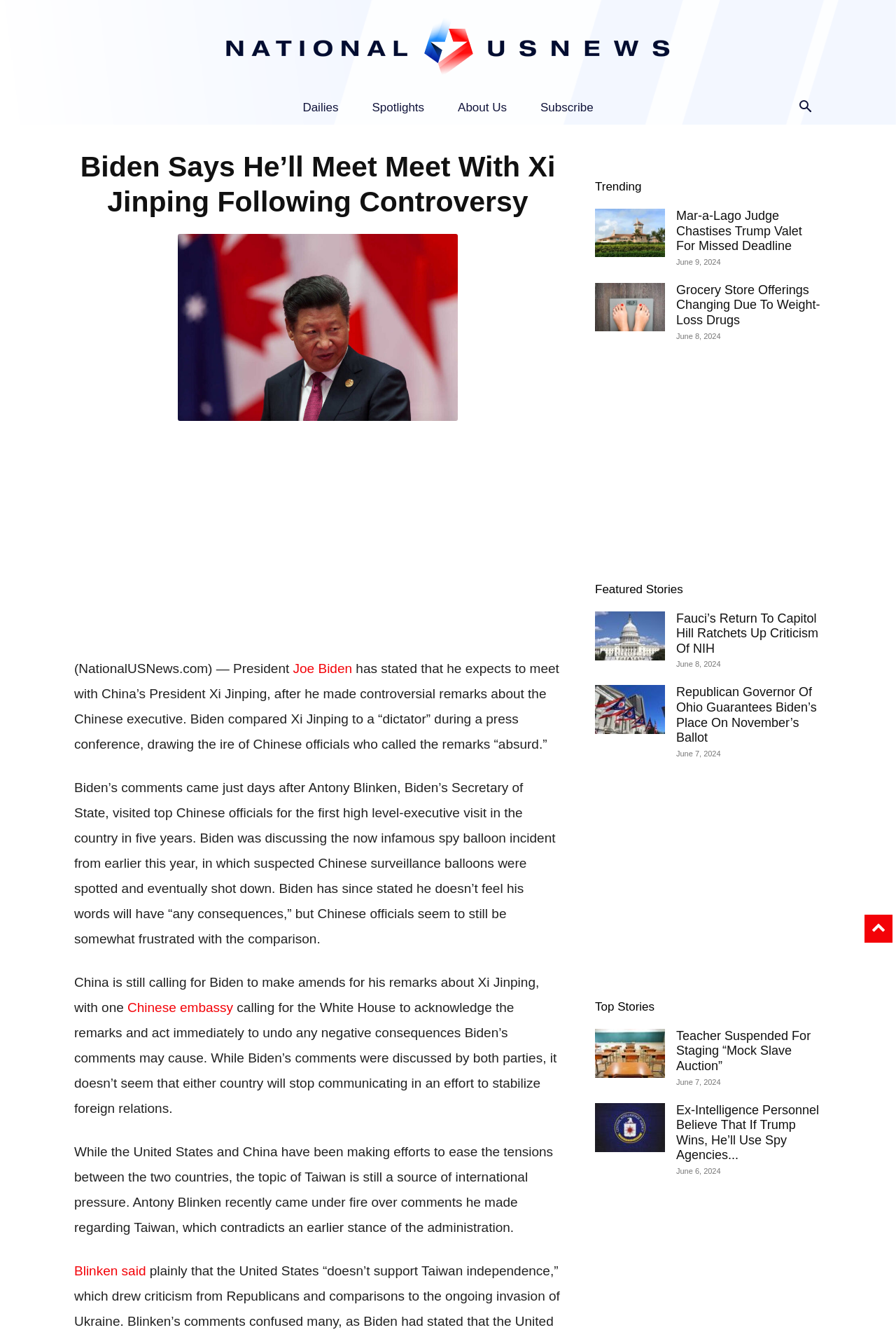Generate a comprehensive description of the contents of the webpage.

The webpage is a news article page with a focus on national US news. At the top, there is a navigation bar with links to "National US News", "Dailies", "Spotlights", "About Us", and "Subscribe". To the right of the navigation bar, there is a search button.

Below the navigation bar, there is a large heading that reads "Biden Says He’ll Meet Meet With Xi Jinping Following Controversy". Next to the heading, there is an image. Below the image, there is a block of text that summarizes the article, which discusses President Biden's comments about Chinese President Xi Jinping and the controversy that followed.

To the right of the article summary, there is an advertisement iframe. Below the advertisement, there is a section titled "Trending" with three news article links, each with an image and a heading. The articles are about a Mar-a-Lago judge chastising Trump's valet, grocery store offerings changing due to weight-loss drugs, and Fauci's return to Capitol Hill.

Below the "Trending" section, there is another advertisement iframe. Next to the advertisement, there is a section titled "Featured Stories" with four news article links, each with an image and a heading. The articles are about Fauci's return to Capitol Hill, a Republican governor guaranteeing Biden's place on the November ballot, a teacher being suspended for staging a "mock slave auction", and ex-intelligence personnel believing that Trump will use spy agencies to target domestic opponents if he wins.

At the bottom of the page, there is a section titled "Top Stories" with four news article links, each with an image and a heading. The articles are about a teacher being suspended for staging a "mock slave auction", ex-intelligence personnel believing that Trump will use spy agencies to target domestic opponents, and two other news stories.